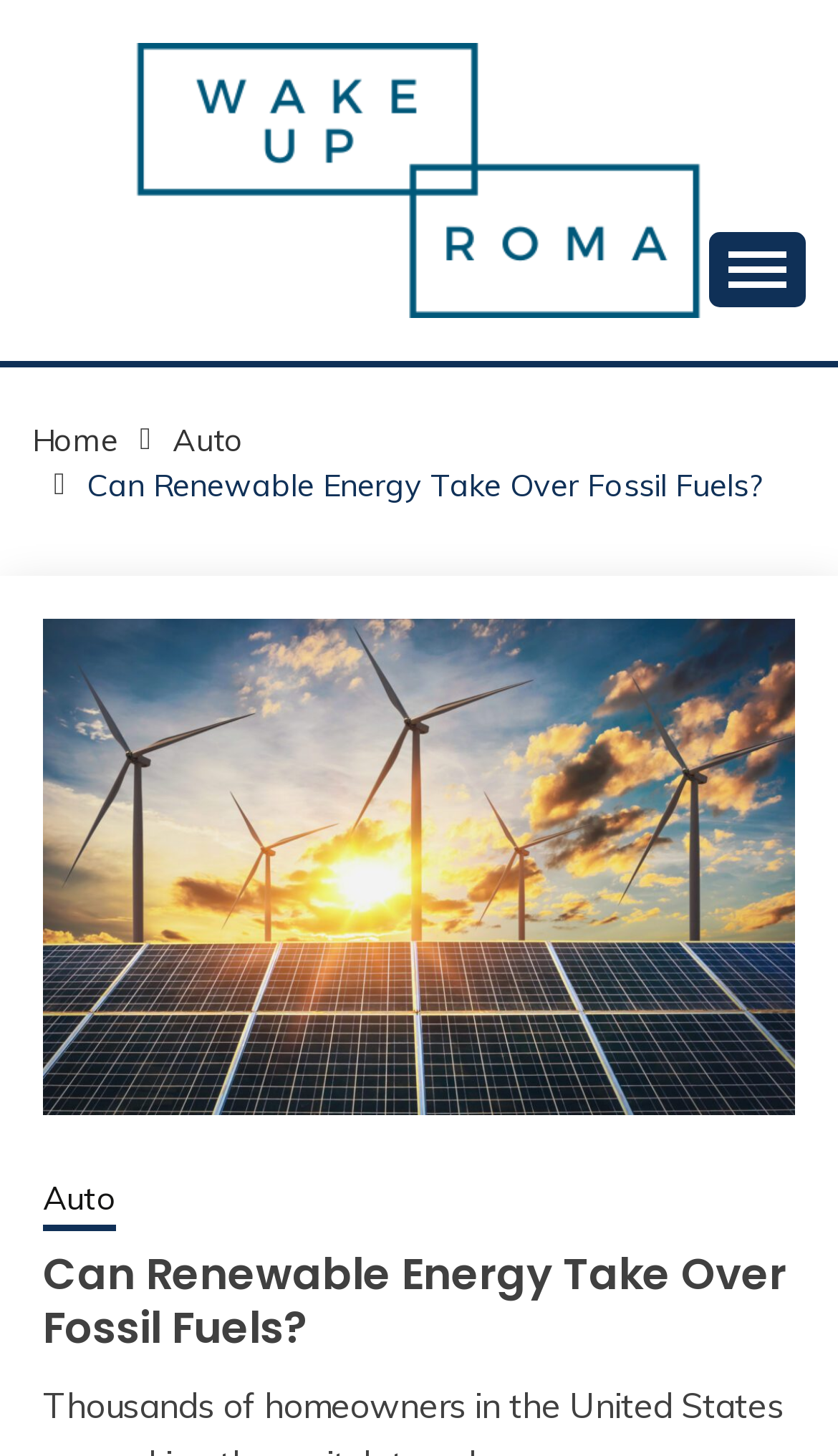Locate the bounding box coordinates of the element to click to perform the following action: 'Go to the Home page'. The coordinates should be given as four float values between 0 and 1, in the form of [left, top, right, bottom].

[0.038, 0.289, 0.141, 0.315]